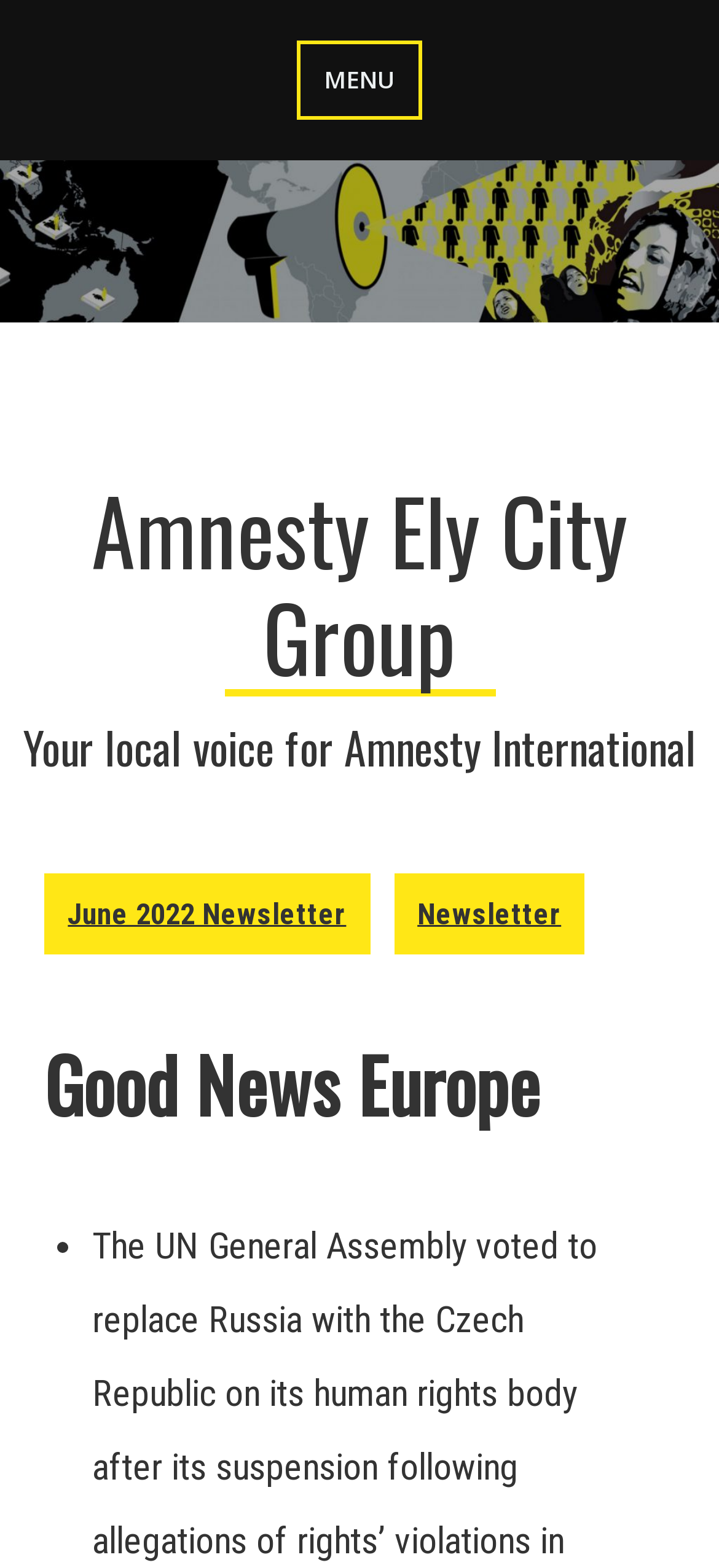What is the name of the local Amnesty International group?
Observe the image and answer the question with a one-word or short phrase response.

Amnesty Ely City Group